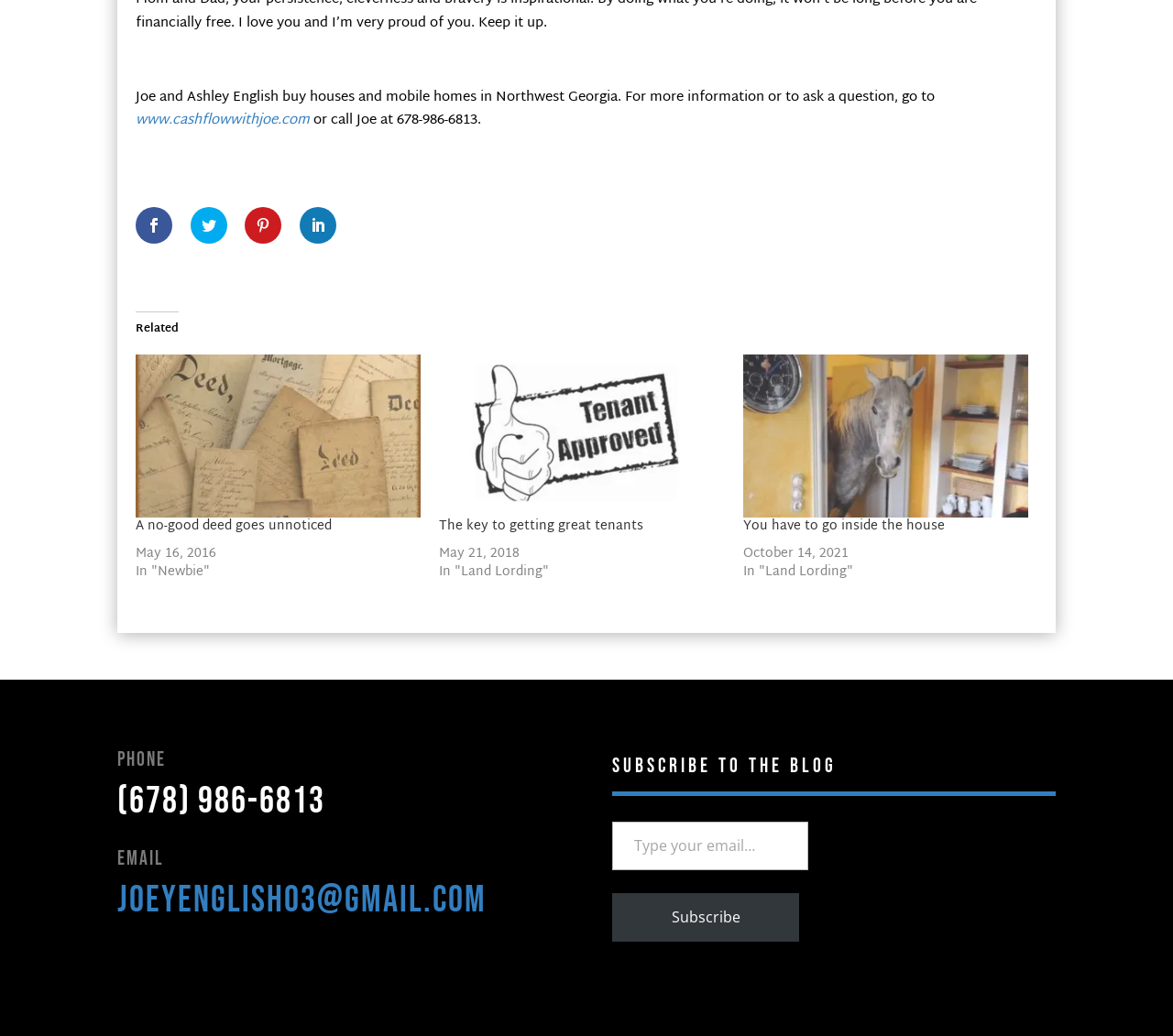Please locate the bounding box coordinates for the element that should be clicked to achieve the following instruction: "call Joe". Ensure the coordinates are given as four float numbers between 0 and 1, i.e., [left, top, right, bottom].

[0.264, 0.105, 0.41, 0.129]